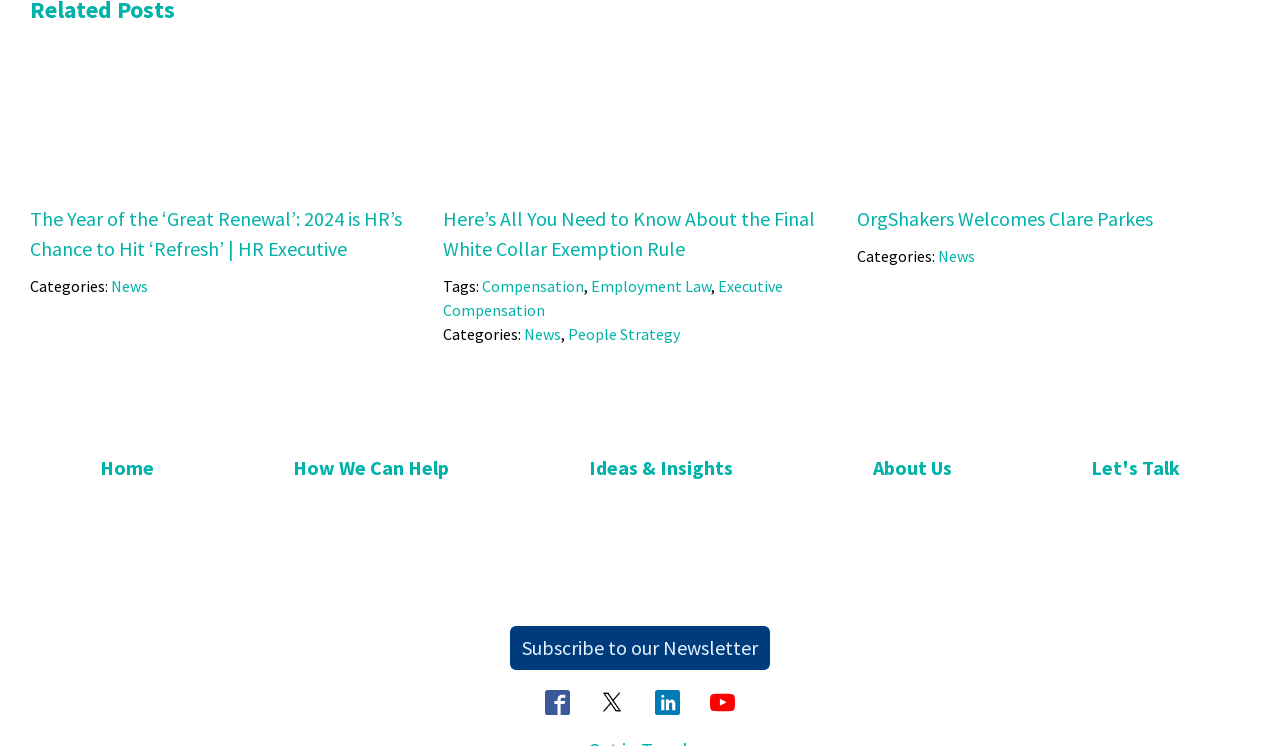Please give the bounding box coordinates of the area that should be clicked to fulfill the following instruction: "Read the article about 'The Year of the ‘Great Renewal’: 2024 is HR’s Chance to Hit ‘Refresh’". The coordinates should be in the format of four float numbers from 0 to 1, i.e., [left, top, right, bottom].

[0.023, 0.274, 0.331, 0.354]